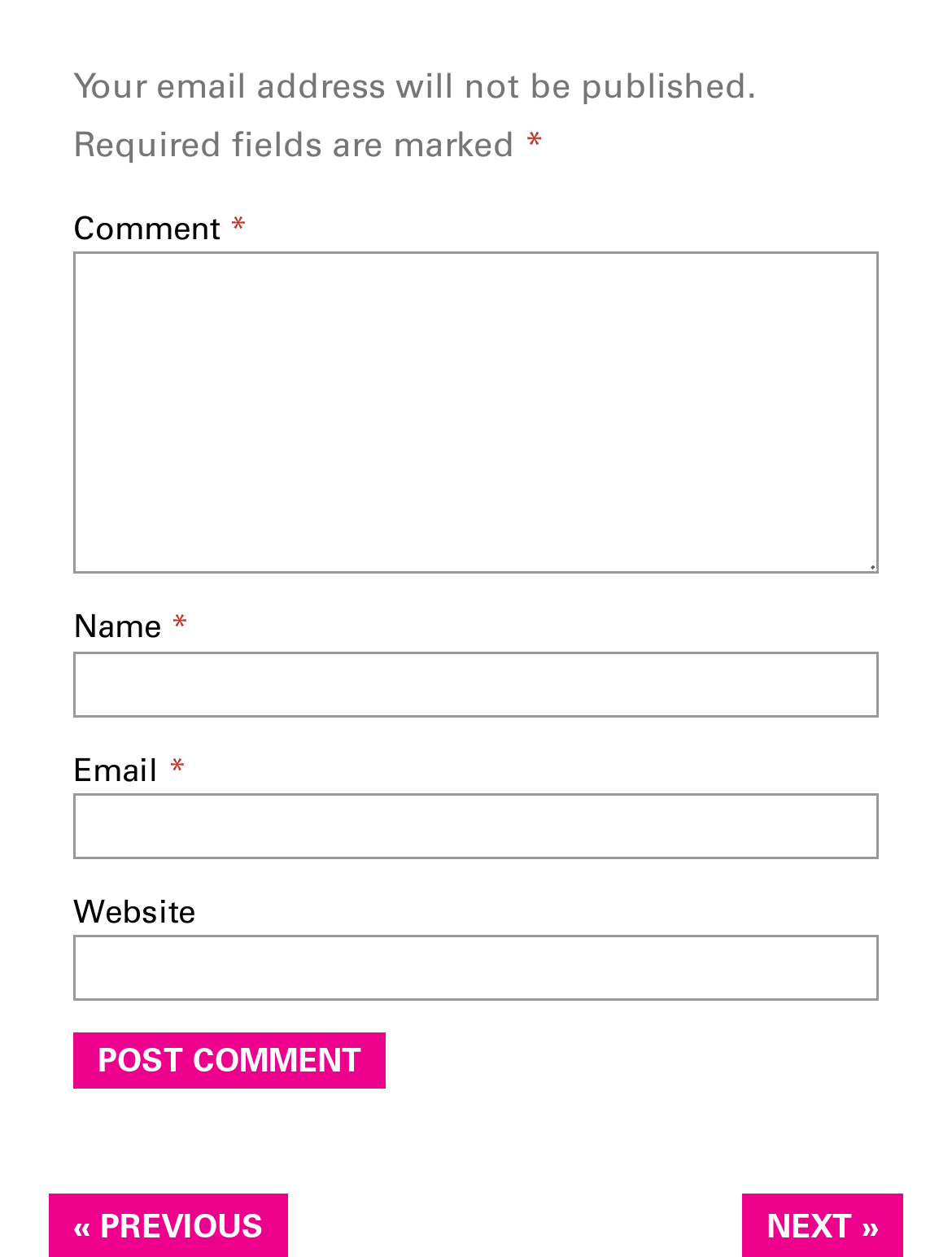Refer to the screenshot and answer the following question in detail:
What happens when you click the 'Post Comment' button?

The 'Post Comment' button is a submit button that, when clicked, will likely submit the comment, name, email, and website information entered in the corresponding fields to the website for processing.